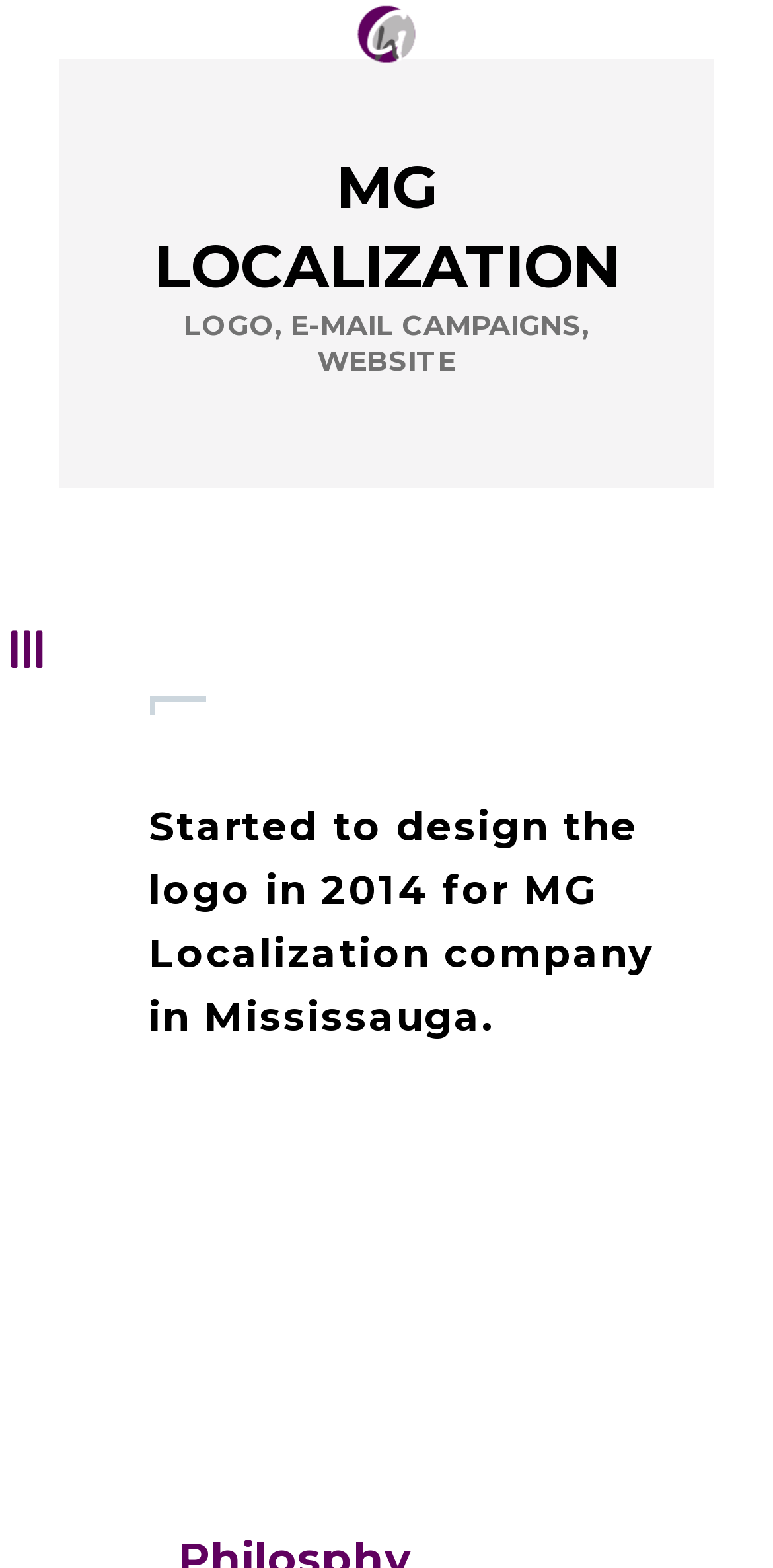Give an extensive and precise description of the webpage.

The webpage is a portfolio page for Ghada Hassan, specifically showcasing her work on MG Localization. At the top, there is a link on the right side, taking up about 7.6% of the screen width. Below this, the title "MG LOCALIZATION" is prominently displayed, spanning about 60% of the screen width. 

Underneath the title, a heading reads "LOGO, E-MAIL CAMPAIGNS, WEBSITE", which is positioned roughly in the middle of the screen, taking up about 69.2% of the screen width. 

Further down, there is a section that appears to be describing a project. It starts with the number "1", followed by a paragraph of text that explains how Ghada Hassan designed the logo for MG Localization company in Mississauga, starting from 2014. This text block takes up about 65.4% of the screen width. 

Below this text, there is a figure that contains an image of the MG Localization logo, which is also a link to the logo. The image is positioned roughly in the middle of the screen, taking up about 65.4% of the screen width.